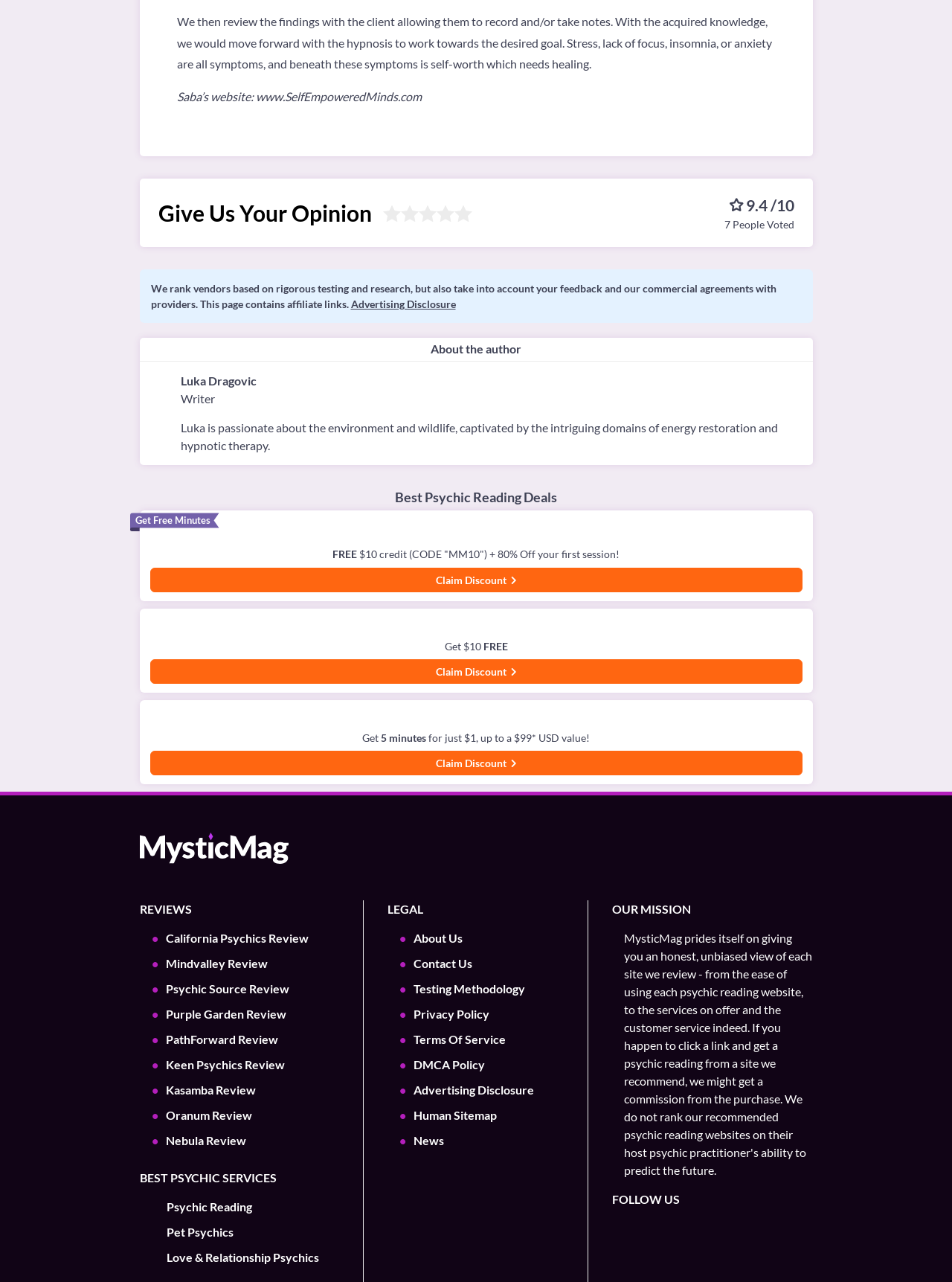What is the name of the website?
Please provide a detailed answer to the question.

The name of the website is MysticMag, as indicated by the link 'MysticMag' at the bottom of the webpage.